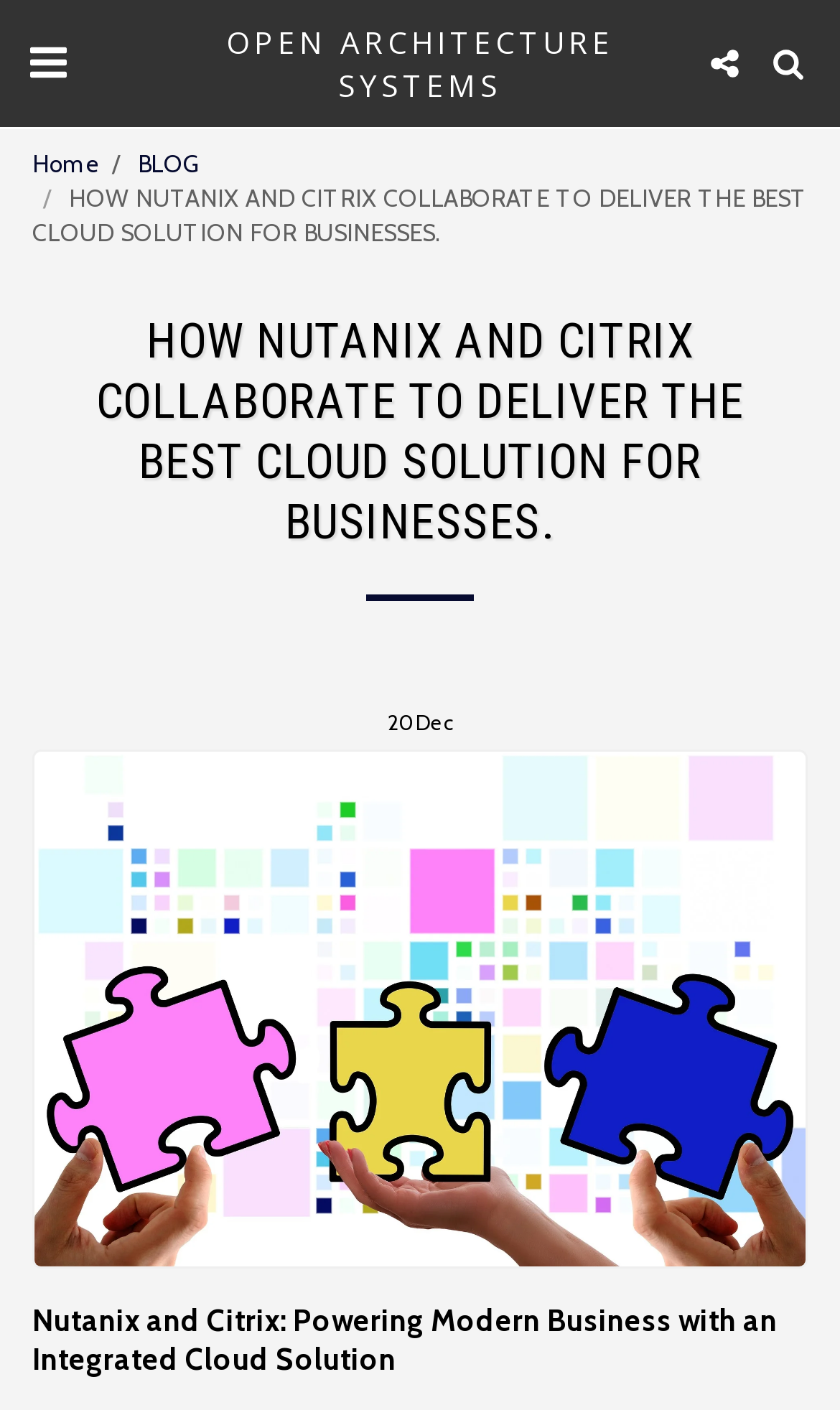What is the purpose of the horizontal separator?
Please answer the question with a detailed response using the information from the screenshot.

The horizontal separator is used to visually separate sections of the webpage, creating a clear distinction between different parts of the content. Its purpose is to organize the layout and make the content more readable.